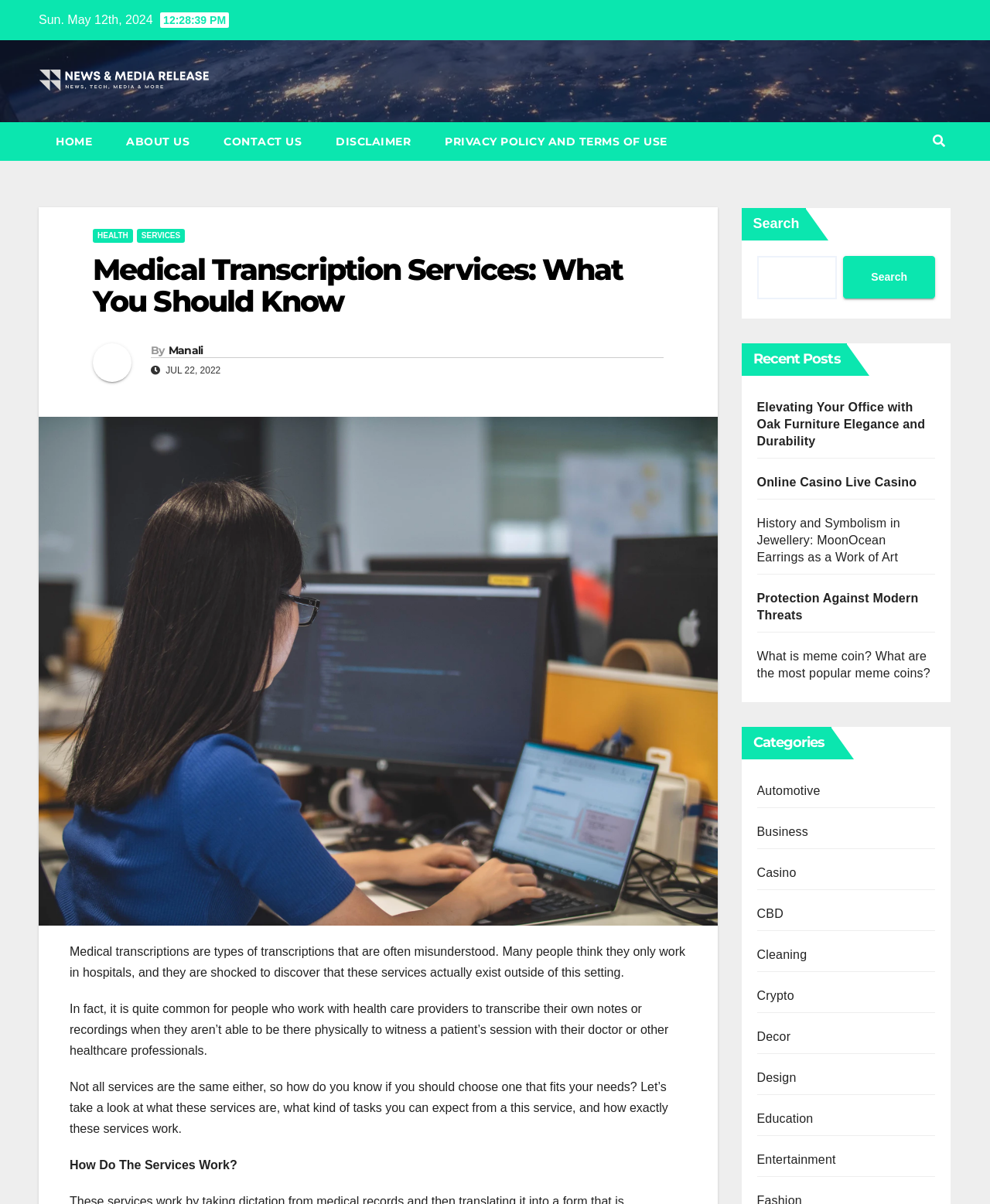How many recent posts are listed on the webpage?
Kindly offer a comprehensive and detailed response to the question.

I counted the number of links under the heading 'Recent Posts' and found 5 recent posts listed, including 'Elevating Your Office with Oak Furniture Elegance and Durability', 'Online Casino Live Casino', and others.